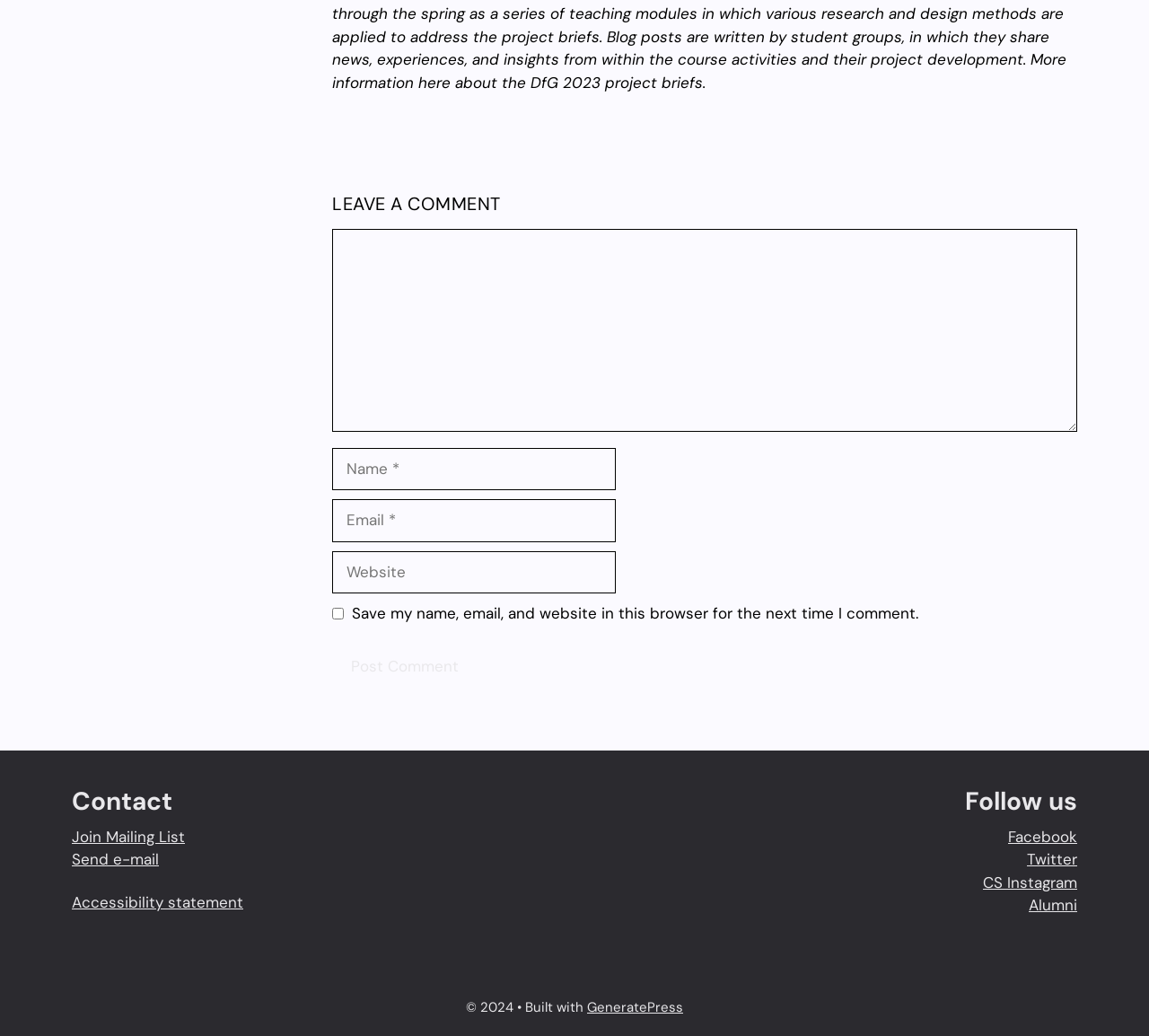Could you indicate the bounding box coordinates of the region to click in order to complete this instruction: "Enter your name".

[0.289, 0.432, 0.536, 0.473]